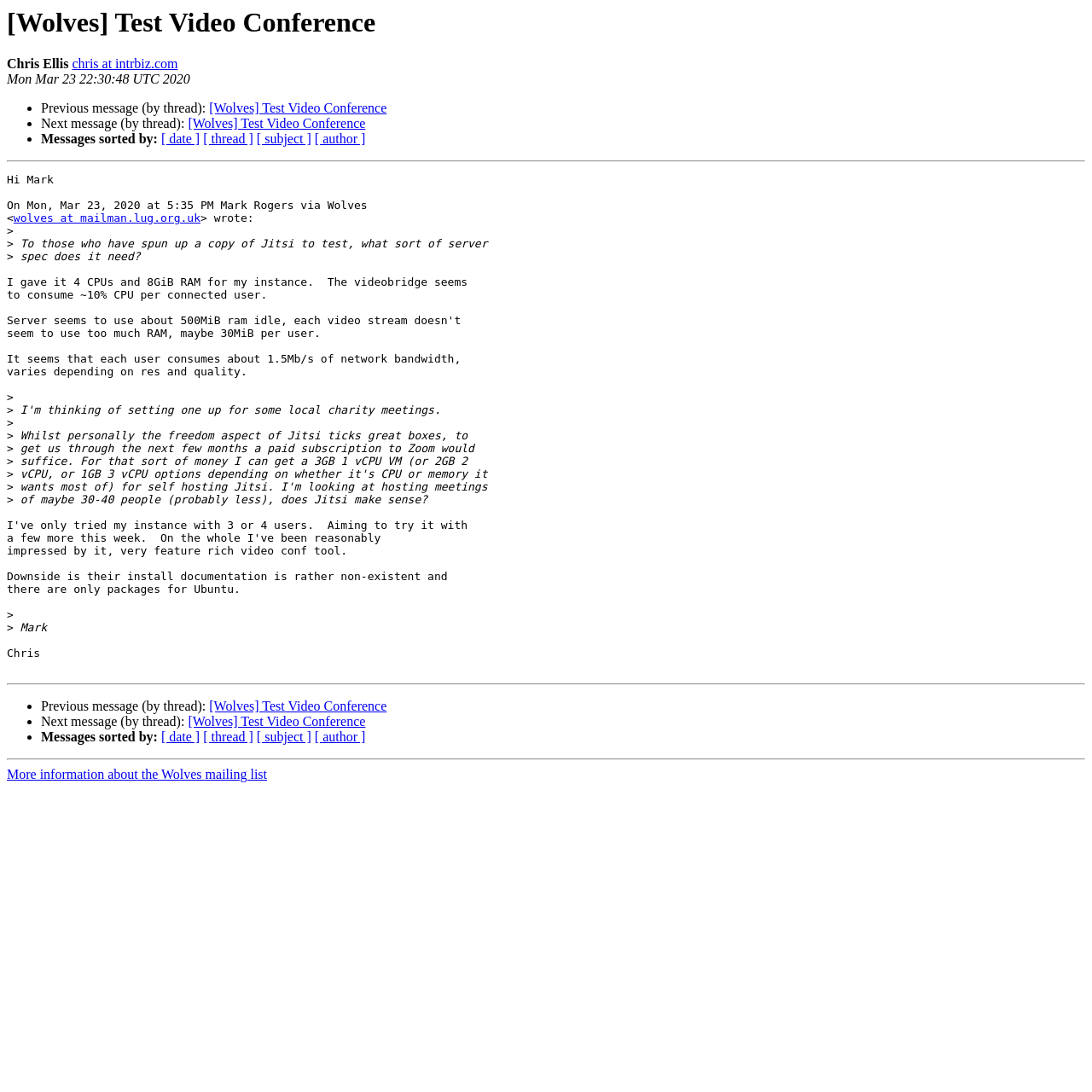Please indicate the bounding box coordinates for the clickable area to complete the following task: "Reply to Mark Rogers". The coordinates should be specified as four float numbers between 0 and 1, i.e., [left, top, right, bottom].

[0.012, 0.194, 0.184, 0.206]